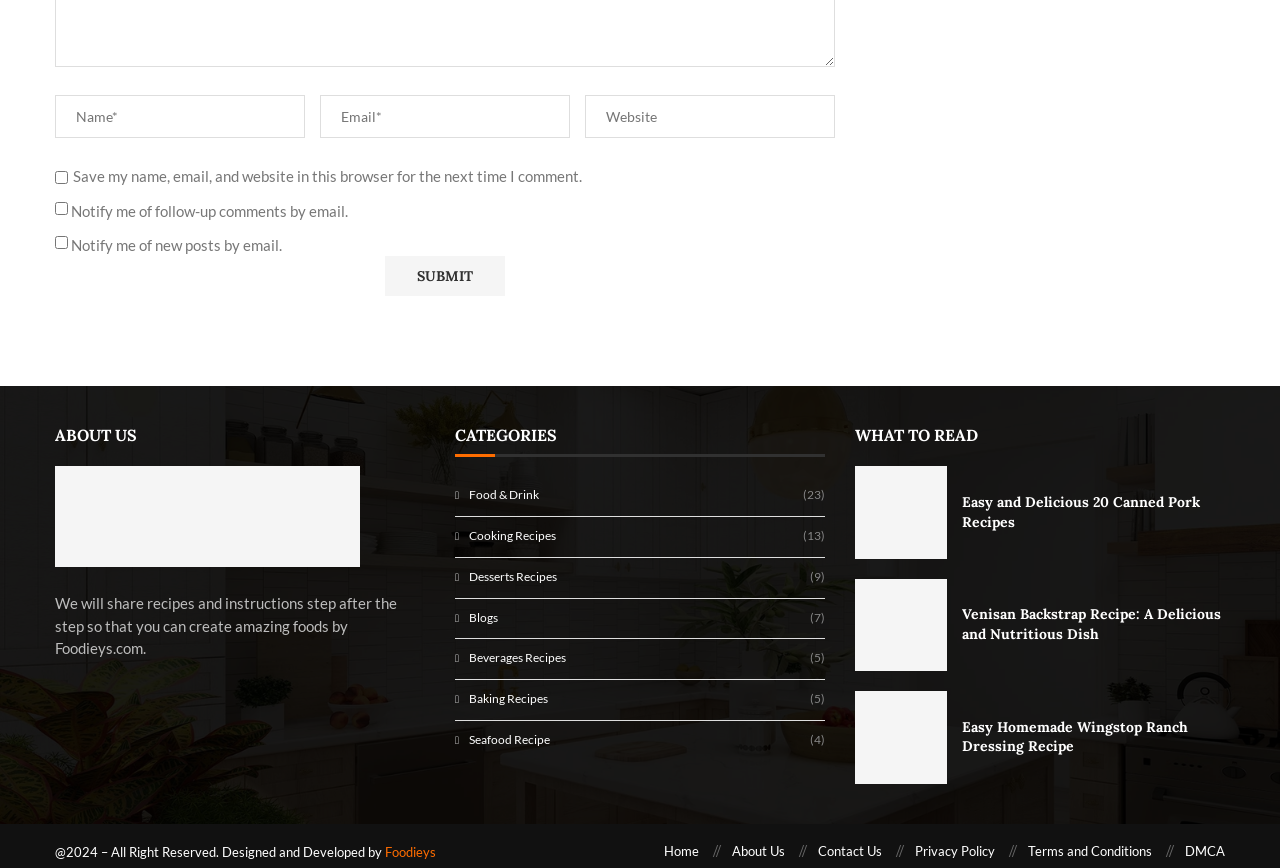Identify the bounding box coordinates necessary to click and complete the given instruction: "Read about us".

[0.043, 0.49, 0.332, 0.514]